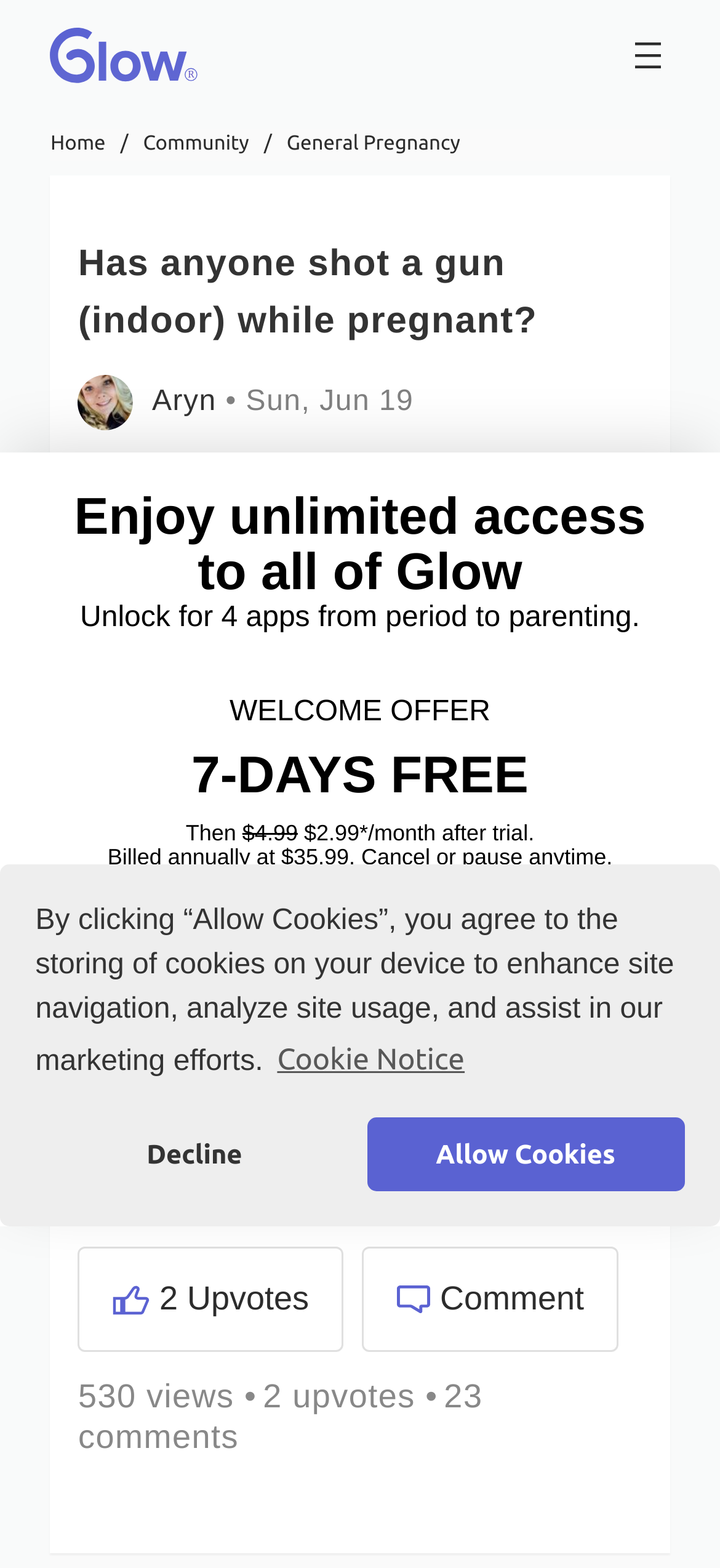Locate the bounding box coordinates of the element to click to perform the following action: 'View the user's profile'. The coordinates should be given as four float values between 0 and 1, in the form of [left, top, right, bottom].

[0.211, 0.247, 0.301, 0.267]